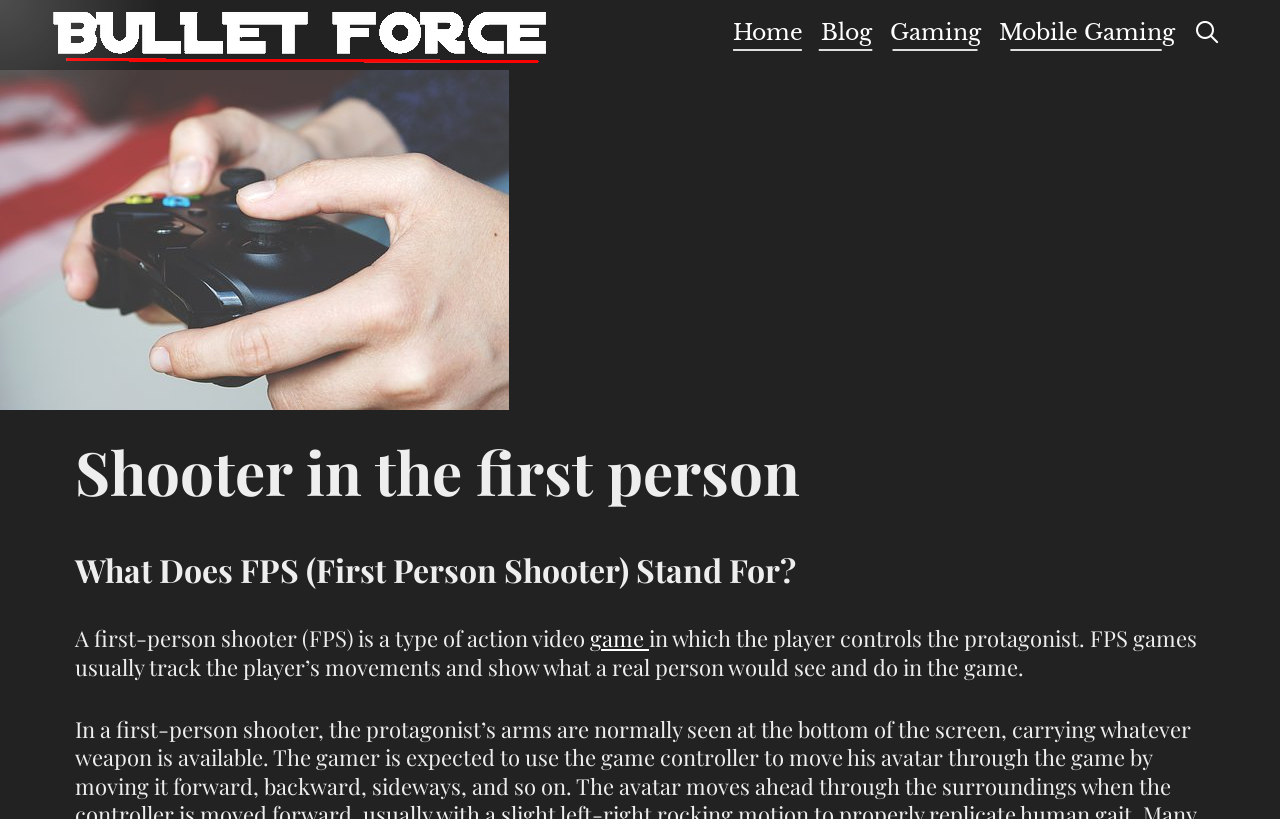Extract the primary headline from the webpage and present its text.

Shooter in the first person